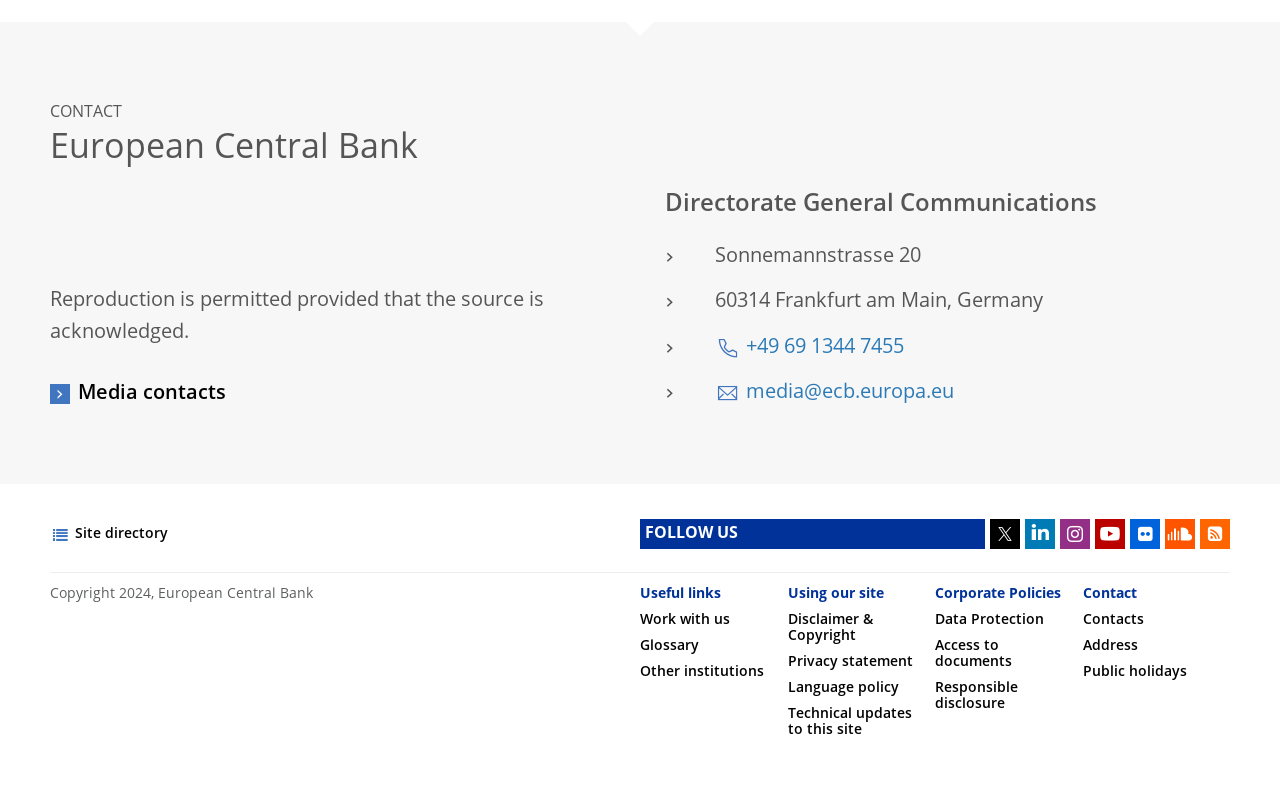Specify the bounding box coordinates of the area to click in order to follow the given instruction: "Go to site directory."

[0.059, 0.651, 0.131, 0.691]